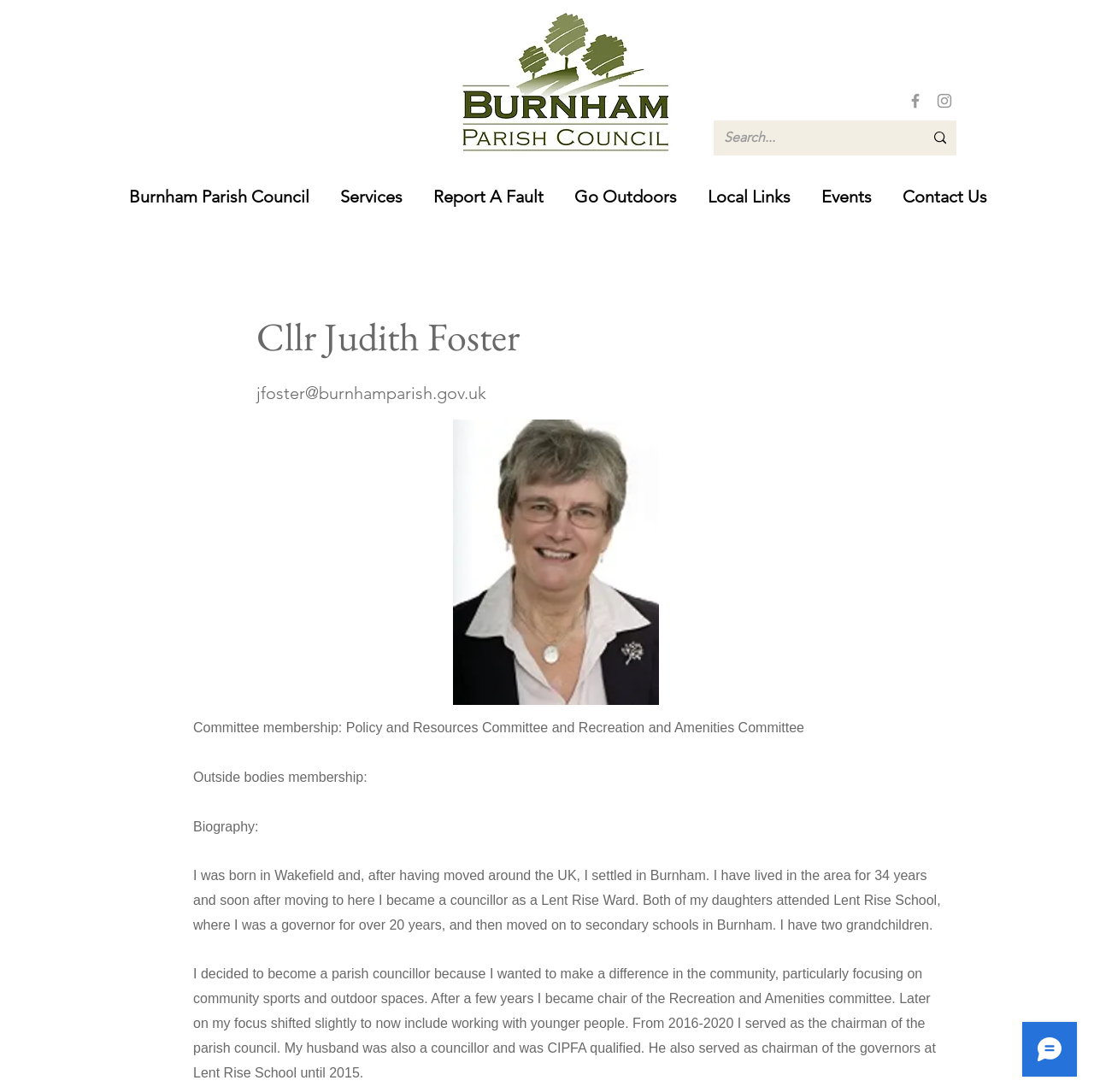Locate the bounding box coordinates of the segment that needs to be clicked to meet this instruction: "Search for something".

[0.652, 0.11, 0.874, 0.142]